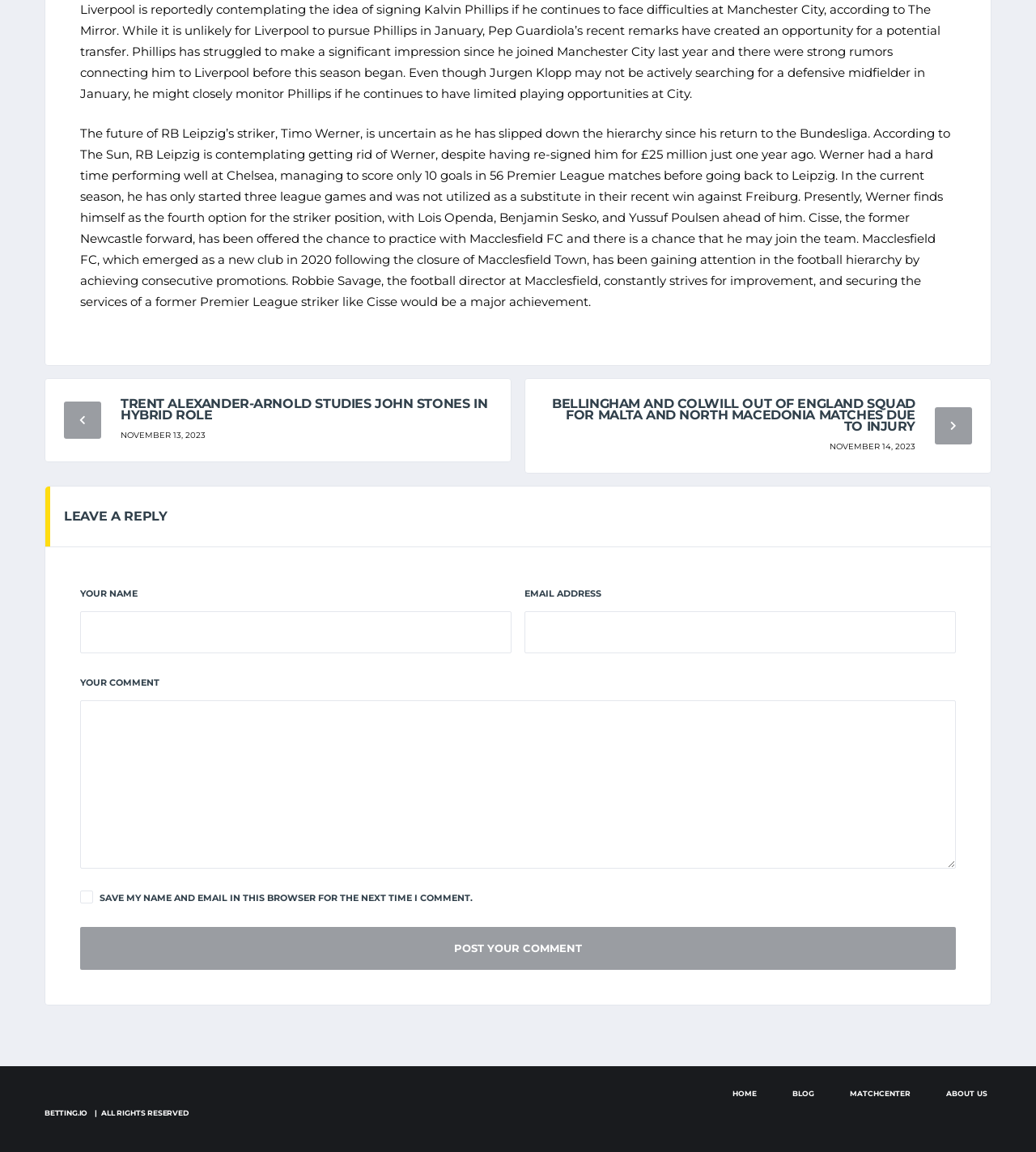Determine the bounding box of the UI component based on this description: "download Adobe Reader". The bounding box coordinates should be four float values between 0 and 1, i.e., [left, top, right, bottom].

None